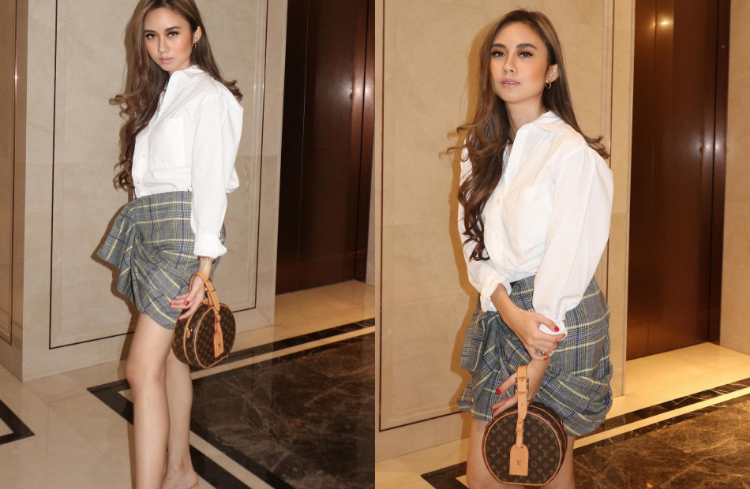Use one word or a short phrase to answer the question provided: 
Where did this photo originate from?

Instagram post